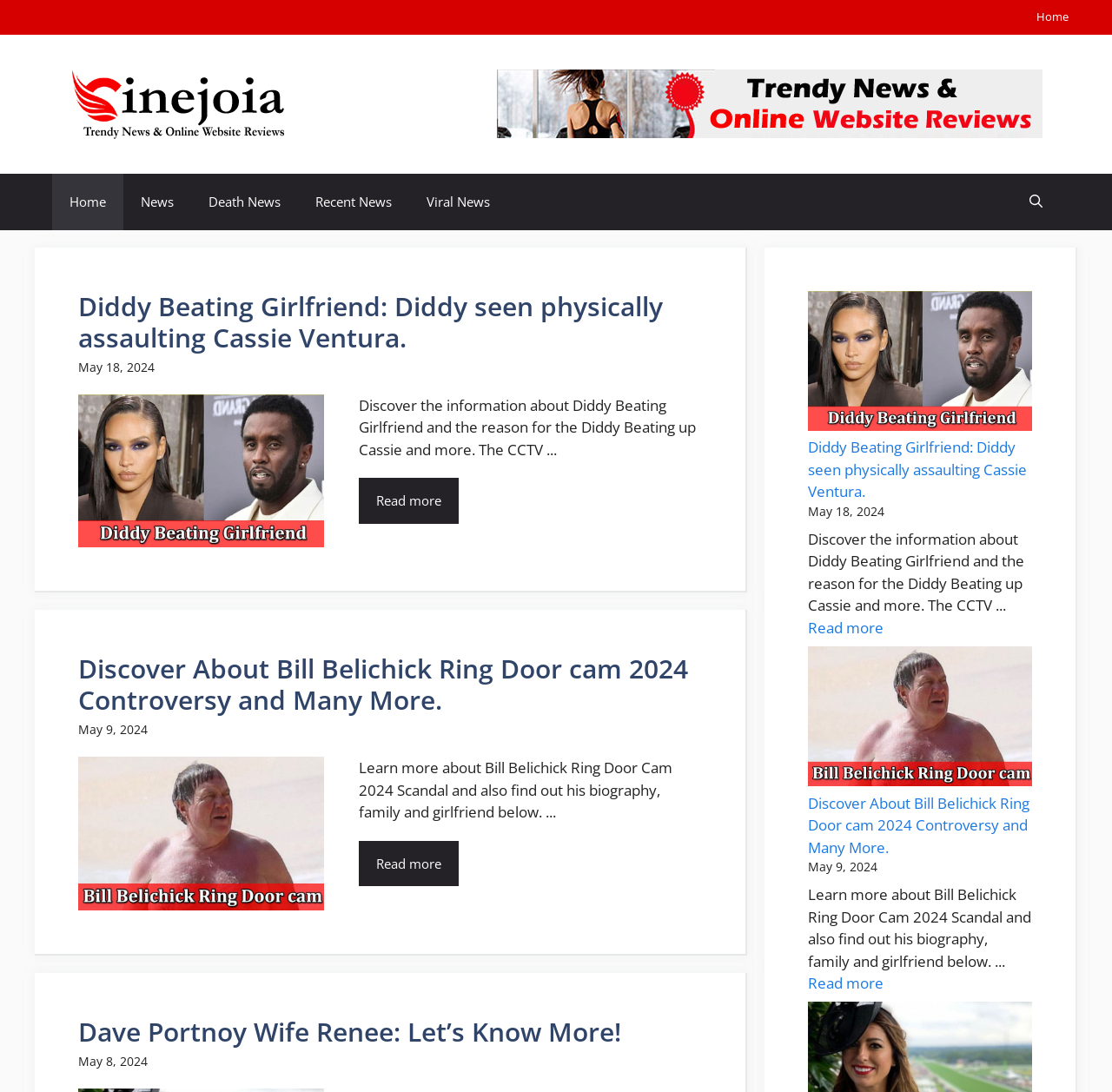For the following element description, predict the bounding box coordinates in the format (top-left x, top-left y, bottom-right x, bottom-right y). All values should be floating point numbers between 0 and 1. Description: Home

[0.932, 0.008, 0.961, 0.022]